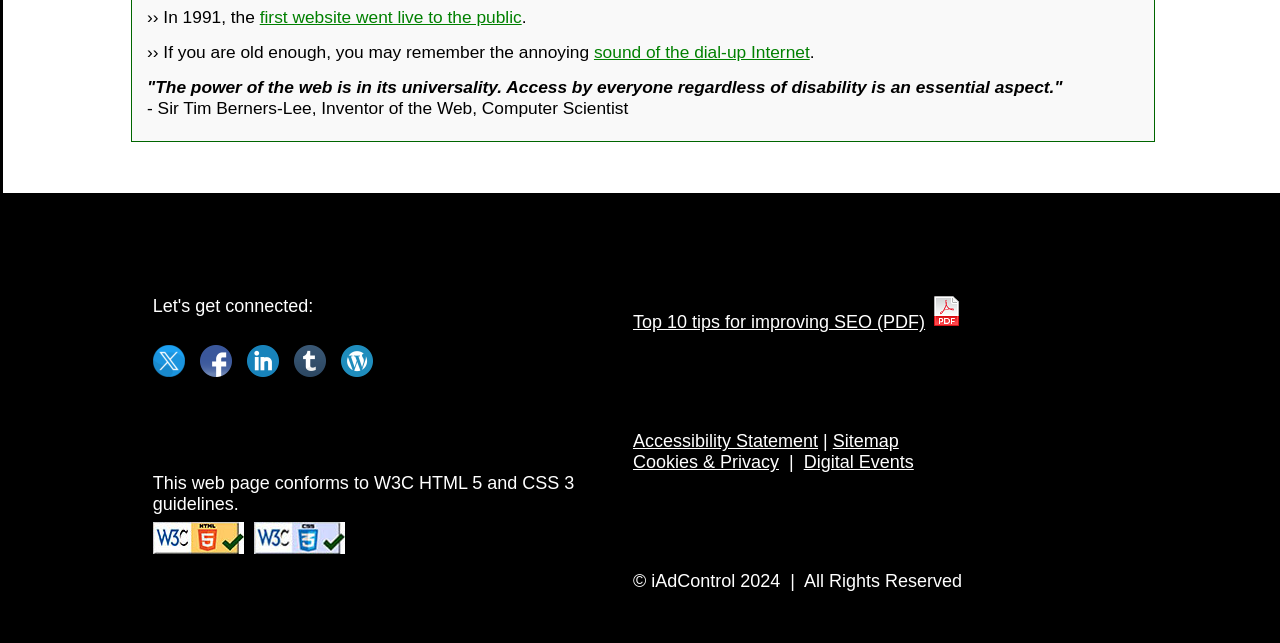Select the bounding box coordinates of the element I need to click to carry out the following instruction: "Click the Twitter icon".

[0.119, 0.562, 0.144, 0.593]